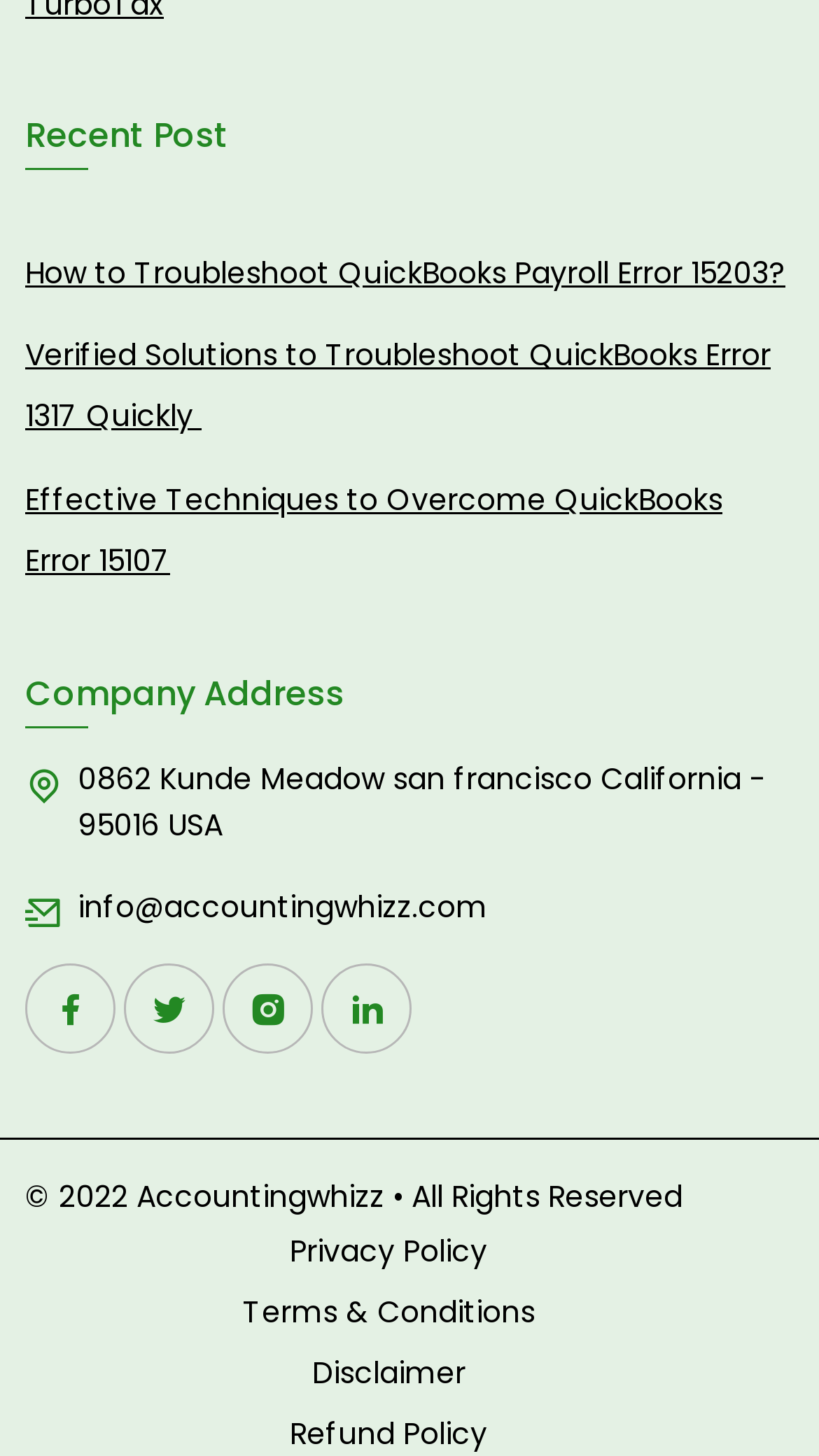What is the company address?
Refer to the image and offer an in-depth and detailed answer to the question.

I found the company address by looking at the group element with the heading 'Company Address', which contains a link with the text '0862 Kunde Meadow san francisco California - 95016 USA'.